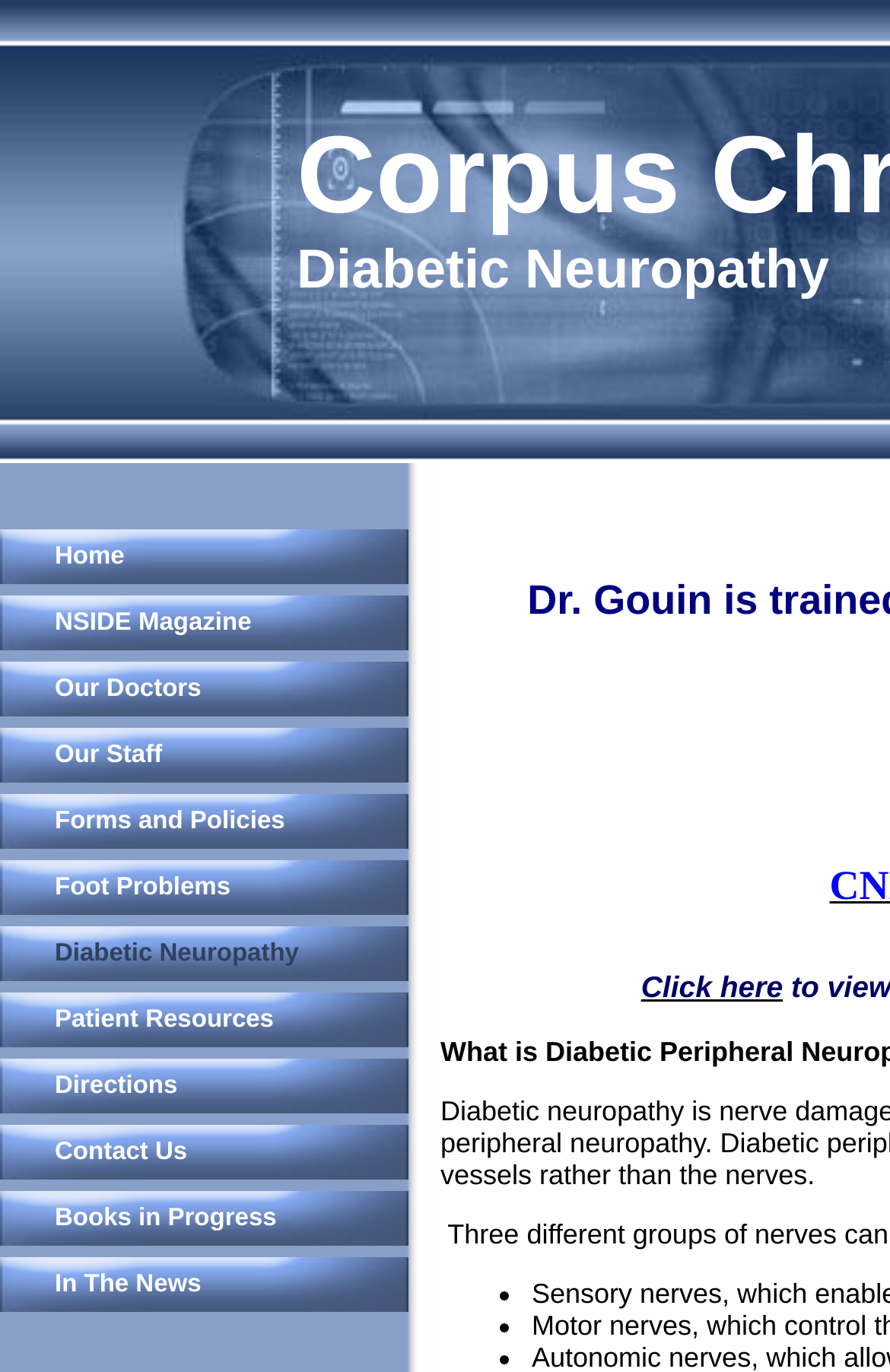Provide a short, one-word or phrase answer to the question below:
How many list markers are on the page?

2